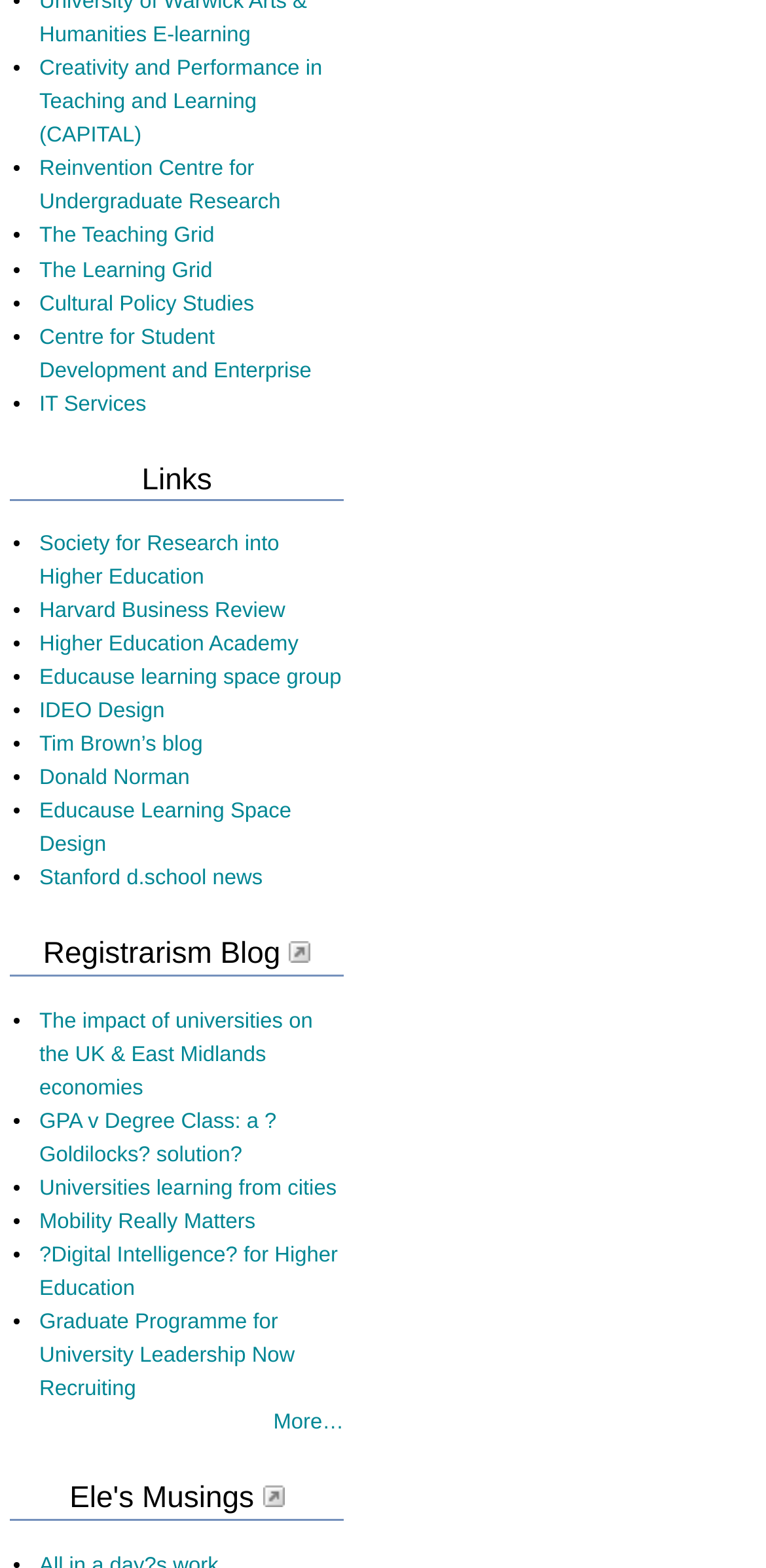Answer briefly with one word or phrase:
How many links are there in the list?

23